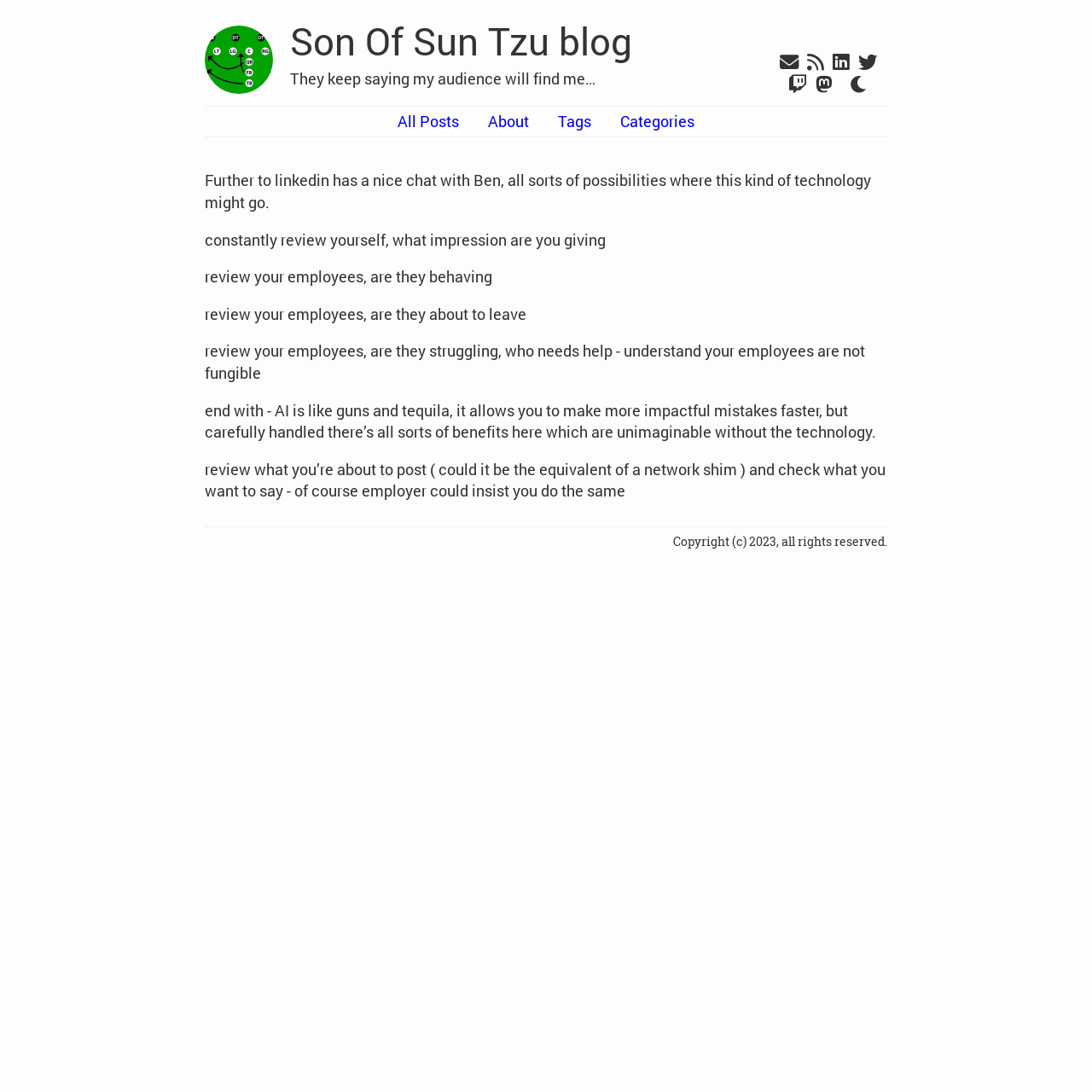Deliver a detailed narrative of the webpage's visual and textual elements.

The webpage is a blog titled "Son Of Sun Tzu blog" with a header section at the top containing a logo image and a link to the blog's title. Below the header, there is a main section that takes up most of the page, containing a single article with multiple paragraphs of text. The article's content discusses the possibilities of technology, reviewing oneself and employees, and the benefits and risks of AI.

On the top-right side of the page, there are several links to social media platforms, including Email, RSS, LinkedIn, Twitter, Twitch, and Mastodon. Next to these links, there is a button to switch to dark mode.

Below the header and above the main article, there is a navigation menu with links to "All Posts", "About", "Tags", and "Categories".

At the bottom of the page, there is a footer section with a copyright notice stating "Copyright (c) 2023, all rights reserved."